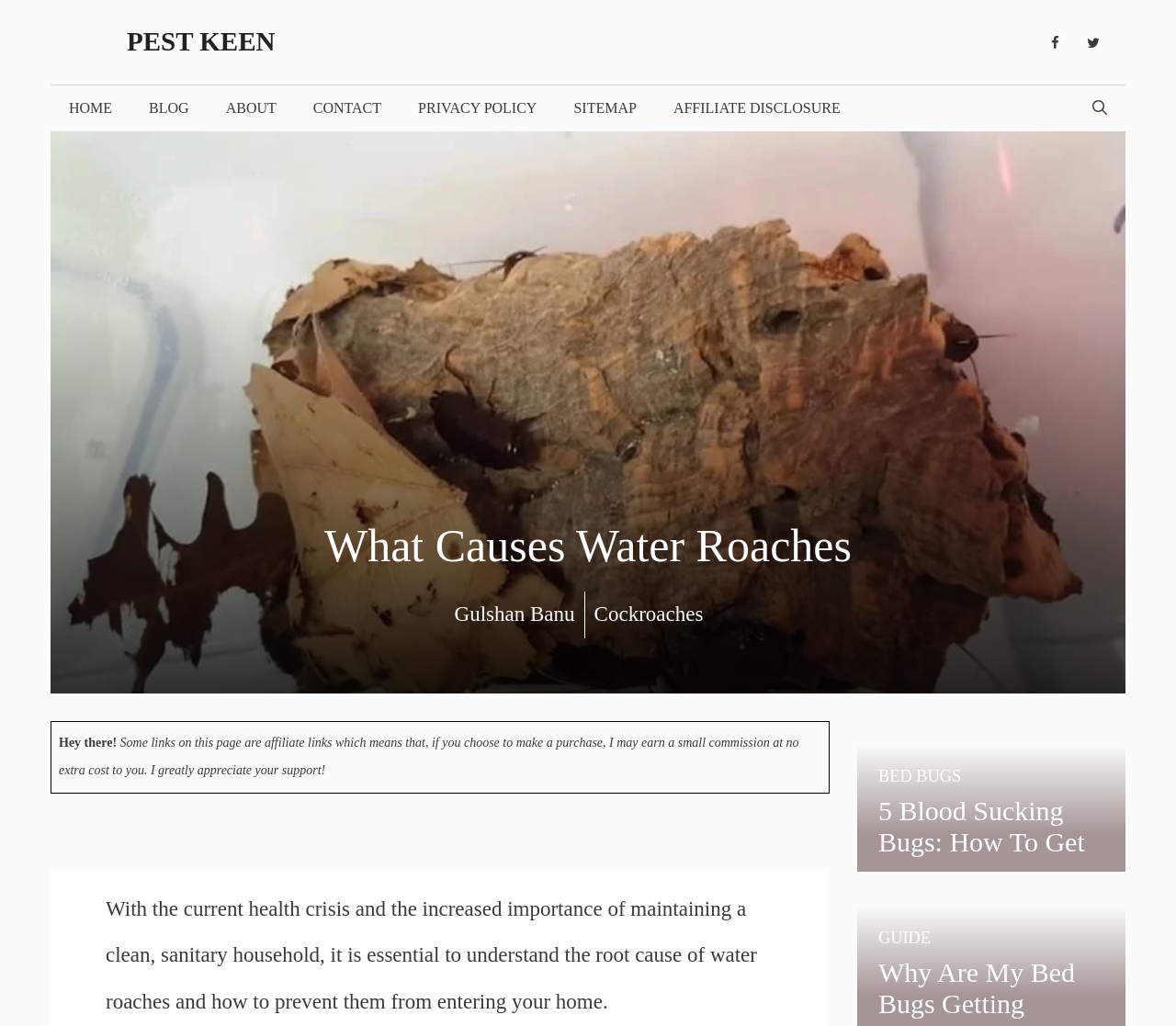Give a full account of the webpage's elements and their arrangement.

The webpage is about understanding the root cause of water roaches and how to prevent them from entering your home. At the top, there is a banner with the site's name "Pest Keen" and a link to the site's homepage. To the right of the banner, there are social media links to Facebook and Twitter.

Below the banner, there is a navigation menu with links to various sections of the site, including "HOME", "BLOG", "ABOUT", "CONTACT", "PRIVACY POLICY", "SITEMAP", and "AFFILIATE DISCLOSURE". On the right side of the navigation menu, there is a link to open a search bar.

The main content of the page is headed by a title "What Causes Water Roaches" and has a subheading "Cockroaches" below it. There is a brief introduction by the author, Gulshan Banu, followed by a disclaimer about affiliate links on the page.

The main article discusses the importance of understanding the root cause of water roaches and how to prevent them from entering your home, especially during the current health crisis. Below the article, there are three links to related articles, including "5 blood sucking bugs : How to get rid of them", "5 Blood Sucking Bugs: How To Get Rid Of Them", and "Why Are My Bed Bugs Getting Worse? 5 Ways To Get Rid Of Bed Bugs". Each of these links has a corresponding image and a brief summary of the article.